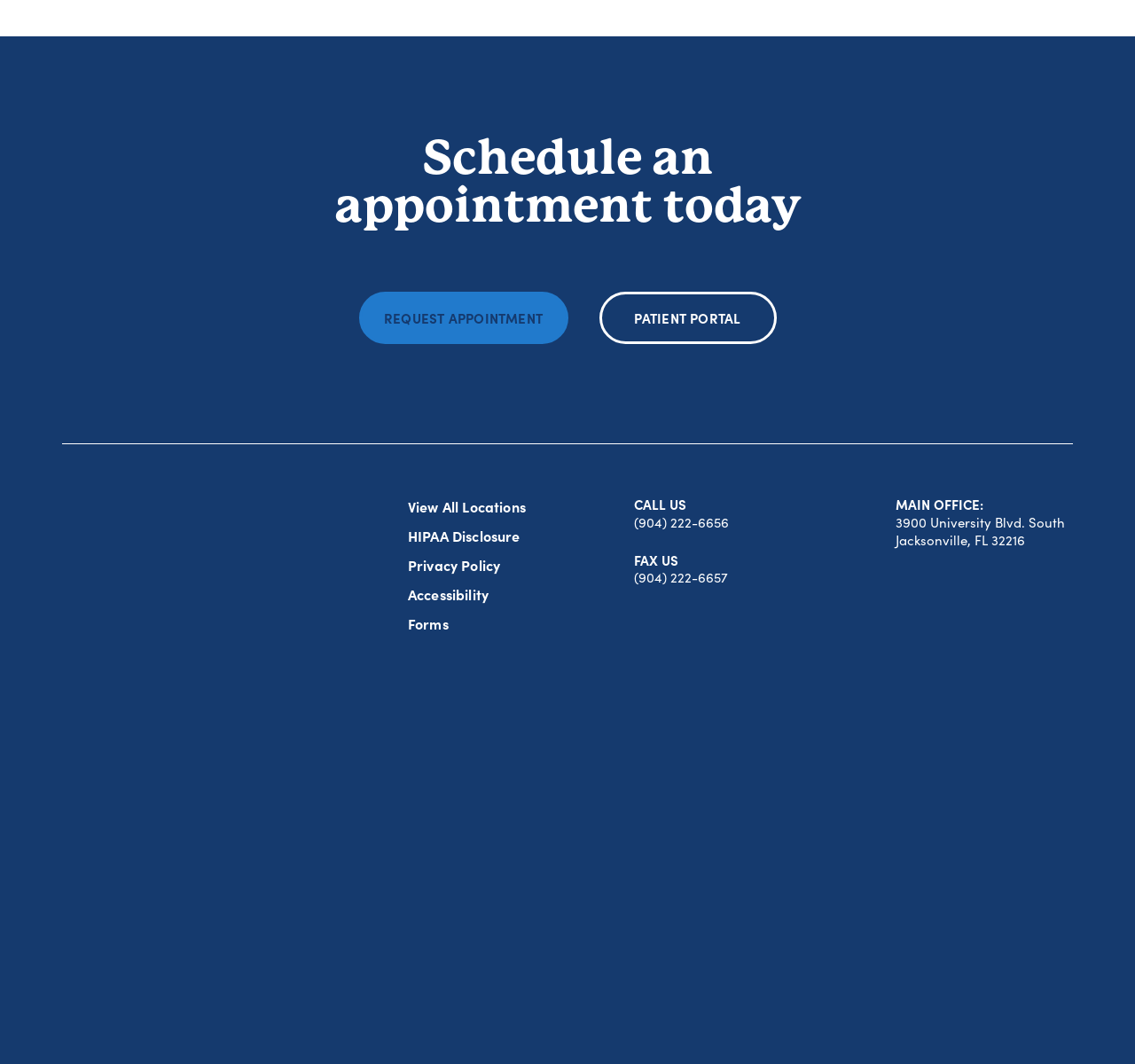Locate the bounding box for the described UI element: "View All Locations". Ensure the coordinates are four float numbers between 0 and 1, formatted as [left, top, right, bottom].

[0.359, 0.466, 0.559, 0.486]